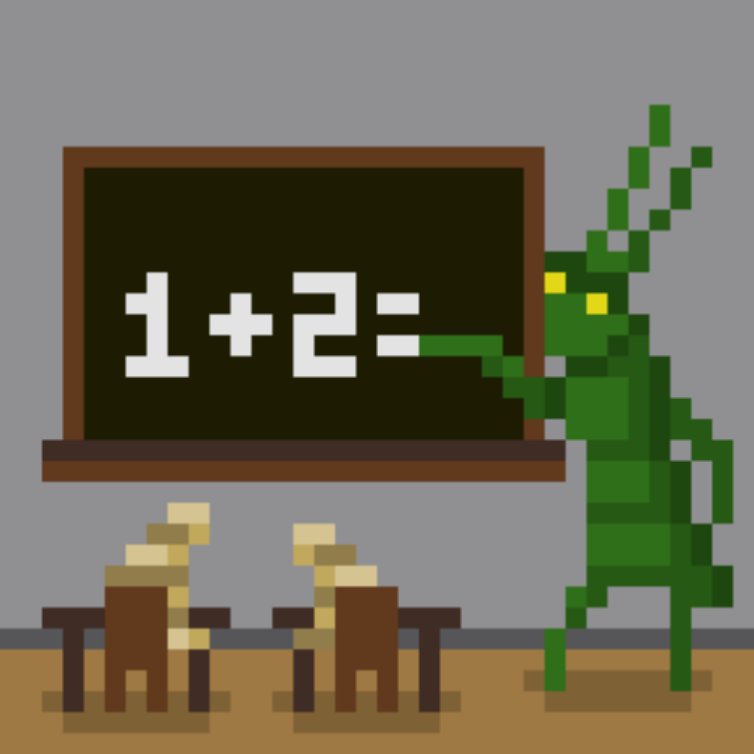Describe the image with as much detail as possible.

The image depicts a whimsical classroom scene featuring a green, anthropomorphic grasshopper standing next to a chalkboard. The chalkboard displays a simple math equation: "1 + 2 =". The grasshopper, appearing as a teacher, is animatedly pointing at the equation with one of its limbs, engaging the attention of the seated students. In front of the grasshopper, two abstract, pixelated figures resembling students are seated at small desks, focused on the lesson. The background is a neutral gray, enhancing the colorful and playful elements of the classroom setting, creating a lighthearted atmosphere for learning. This image aligns with the themes of education and intellectual development, reminiscent of the research focus on learning and cognitive investment.